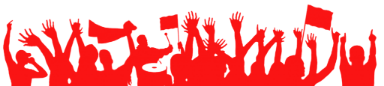Offer a detailed narrative of what is shown in the image.

The image features a vibrant silhouette of enthusiastic fans, characterized by a sea of raised hands, flags, and banners, all depicted in a striking red color. This dynamic representation captures the spirit of community and support among Middlesbrough Football Club supporters. As part of the Middlesbrough Supporters Forum, these fans exemplify their passion and dedication to their team, celebrating their achievements and advocating for their collective interests. The imagery not only symbolizes unity among the fanbase but also highlights the forum's active role in championing various initiatives, including safe-standing campaigns and community engagement activities.